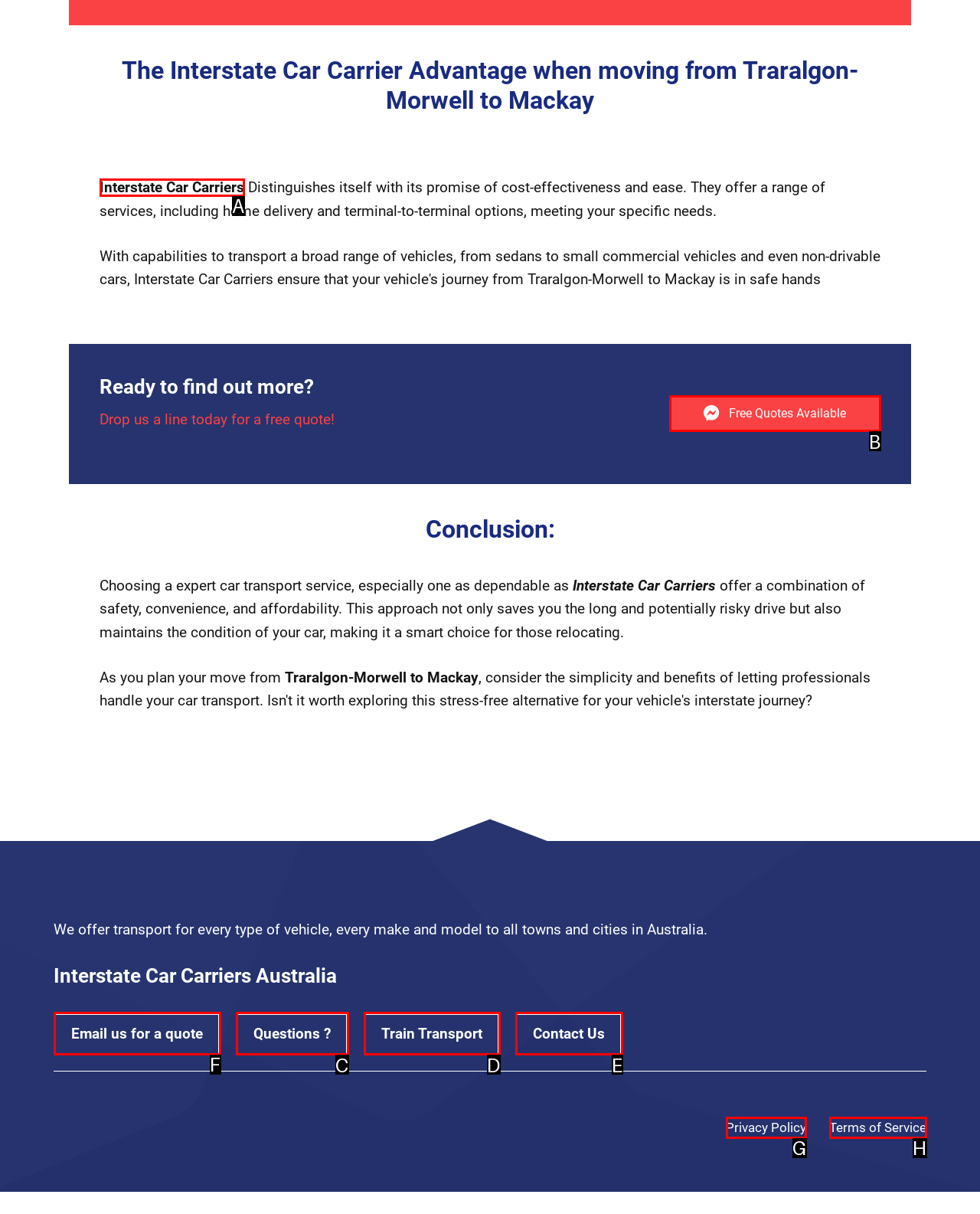Which lettered option should I select to achieve the task: Email us for a quote according to the highlighted elements in the screenshot?

F